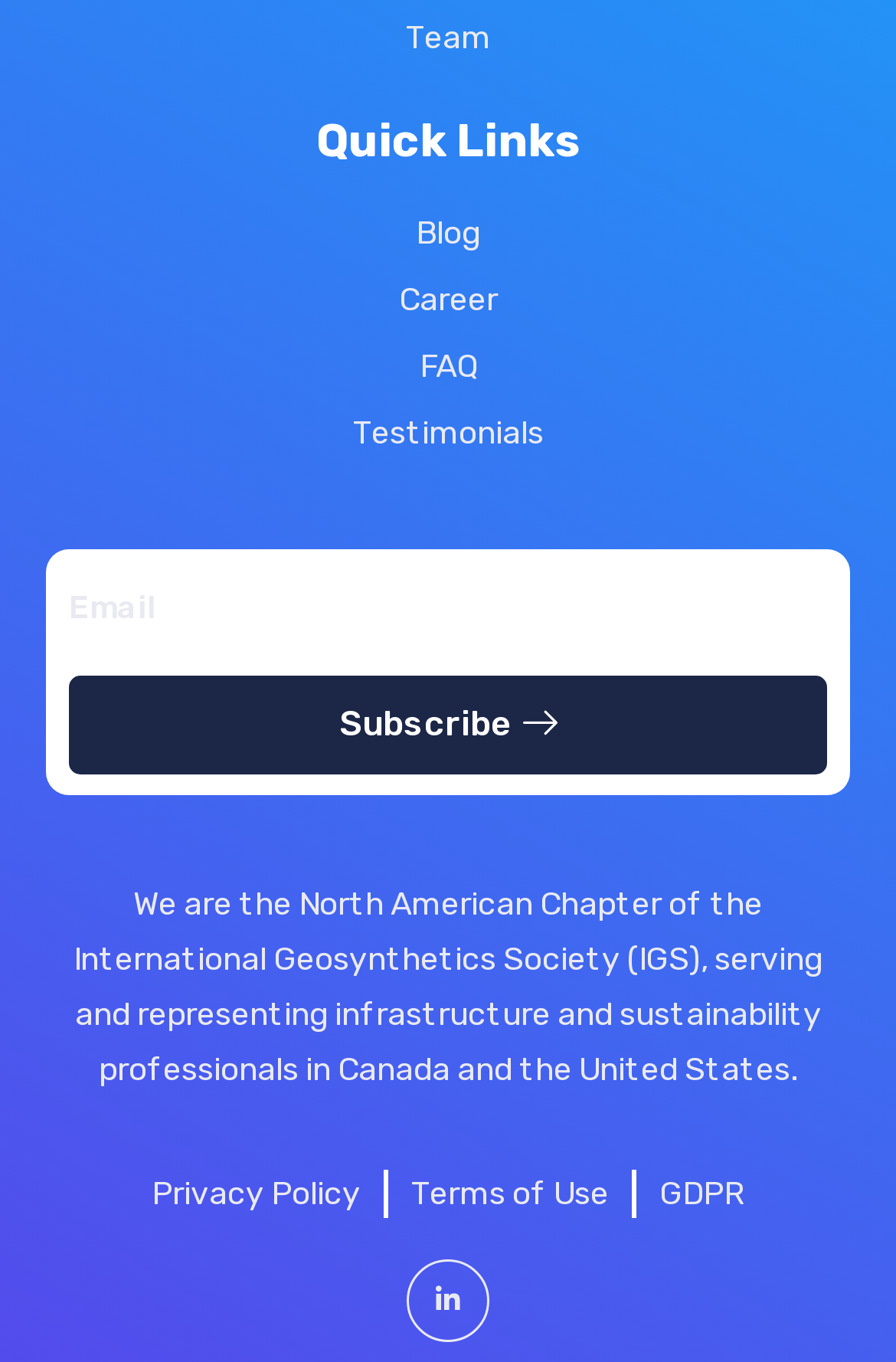Please study the image and answer the question comprehensively:
How many social media links are present?

I found one social media link, which is the 'Linkedin-in' link, represented by the '' icon.